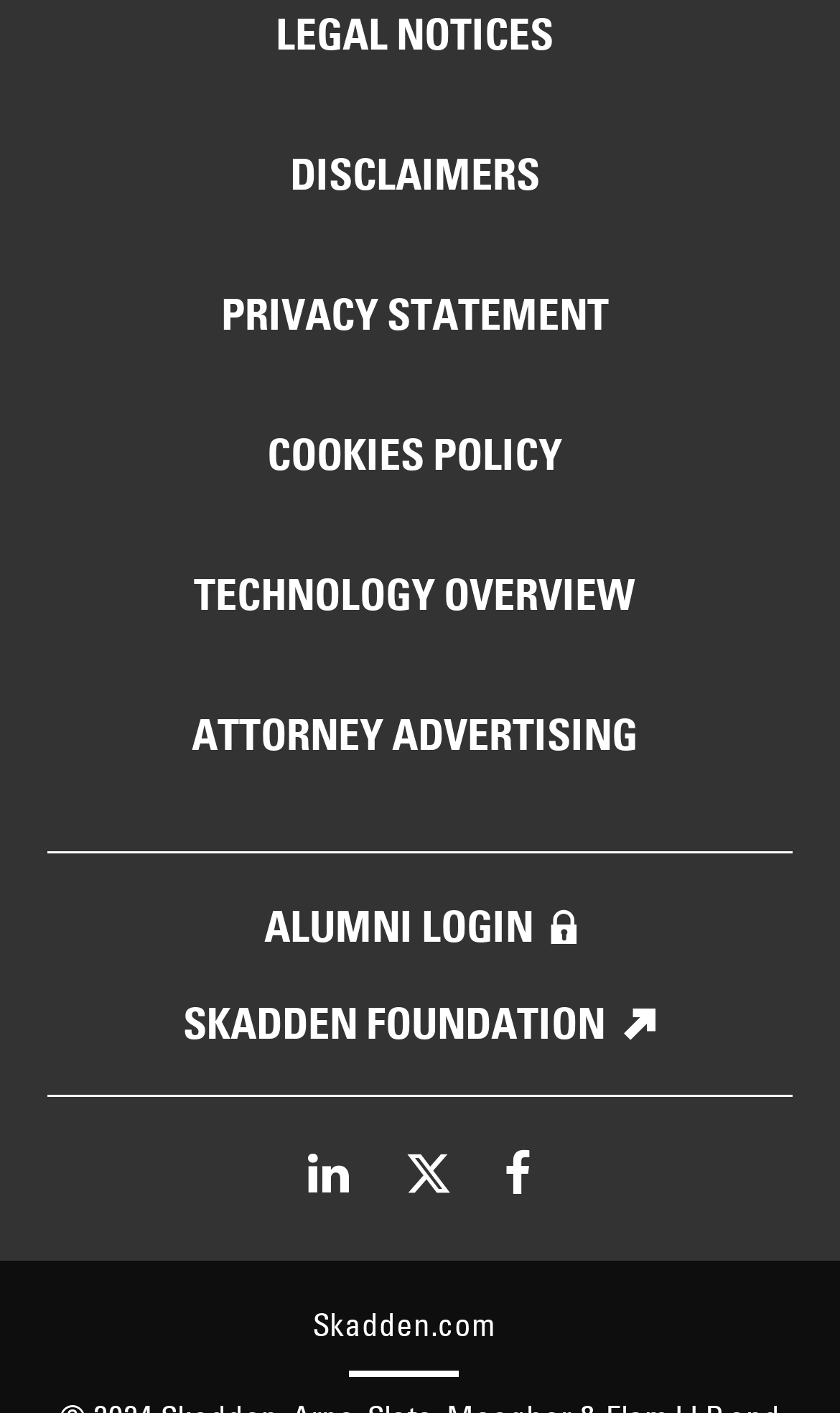How many social media links are present on the webpage?
Provide a short answer using one word or a brief phrase based on the image.

3